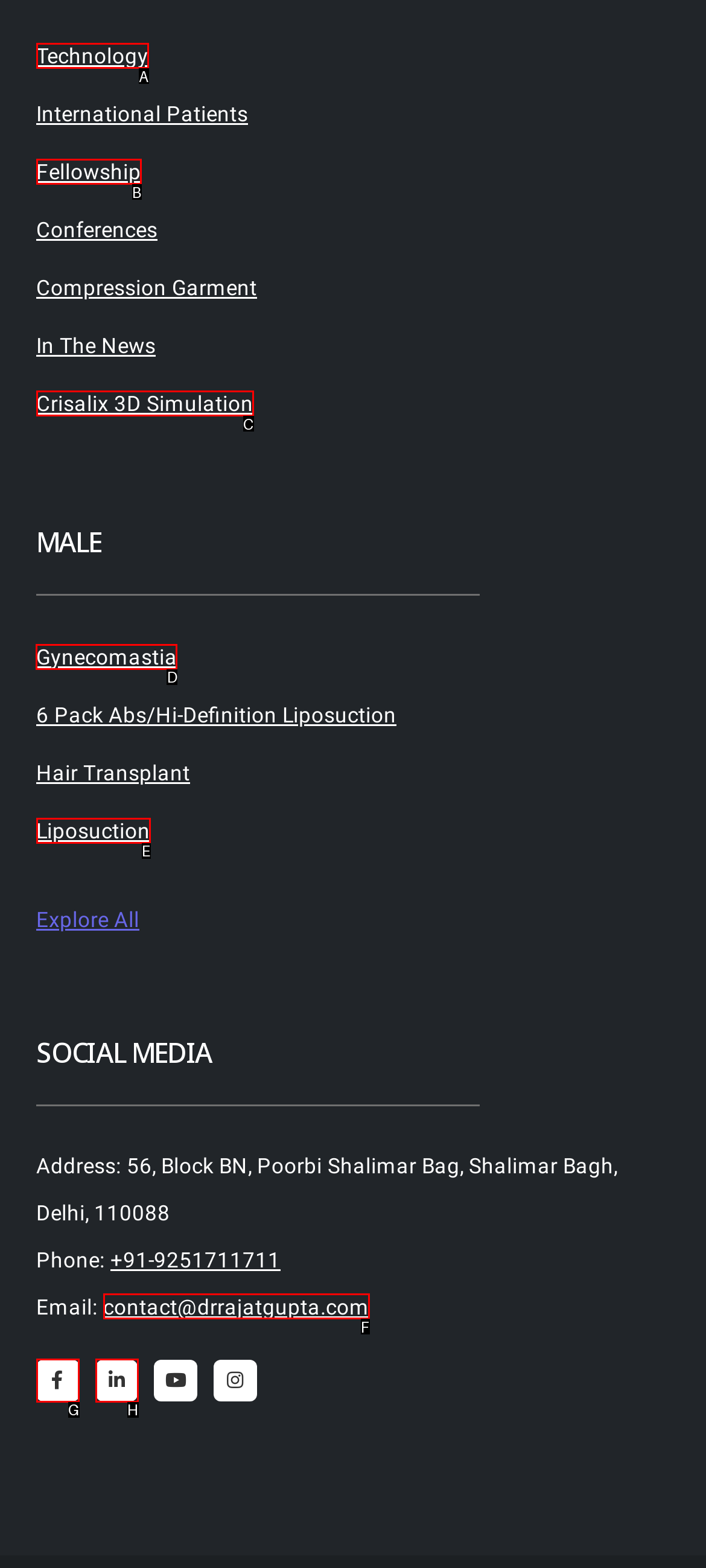Identify the correct UI element to click to follow this instruction: Explore Gynecomastia
Respond with the letter of the appropriate choice from the displayed options.

D